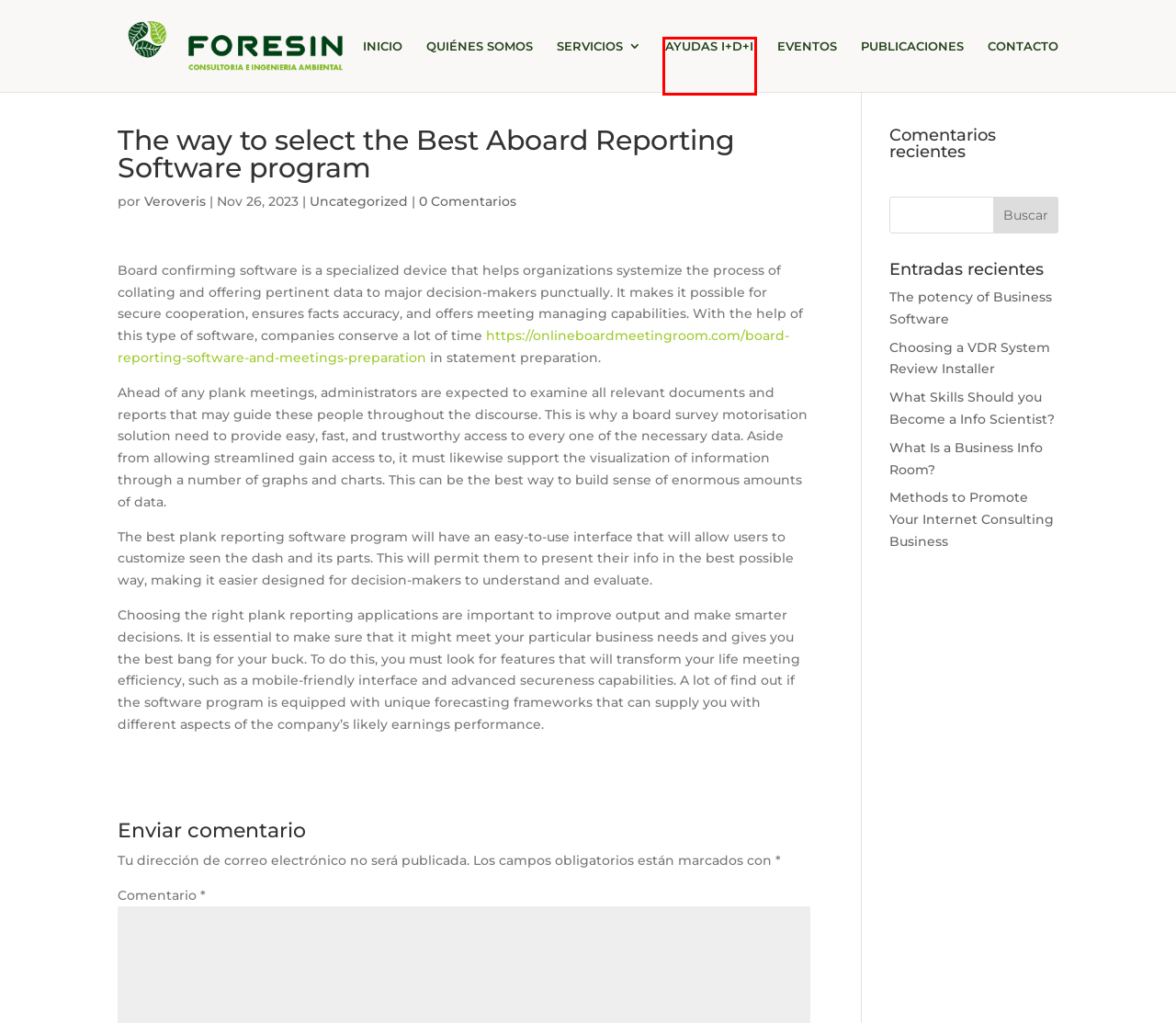Given a screenshot of a webpage with a red bounding box, please pick the webpage description that best fits the new webpage after clicking the element inside the bounding box. Here are the candidates:
A. Methods to Promote Your Internet Consulting Business | Foresin
B. QUIÉNES SOMOS | Foresin
C. Veroveris | Foresin
D. Uncategorized | Foresin
E. AYUDAS I+D+I | Foresin
F. What Skills Should you Become a Info Scientist? | Foresin
G. CONTACTO | Foresin
H. The potency of Business Software | Foresin

E